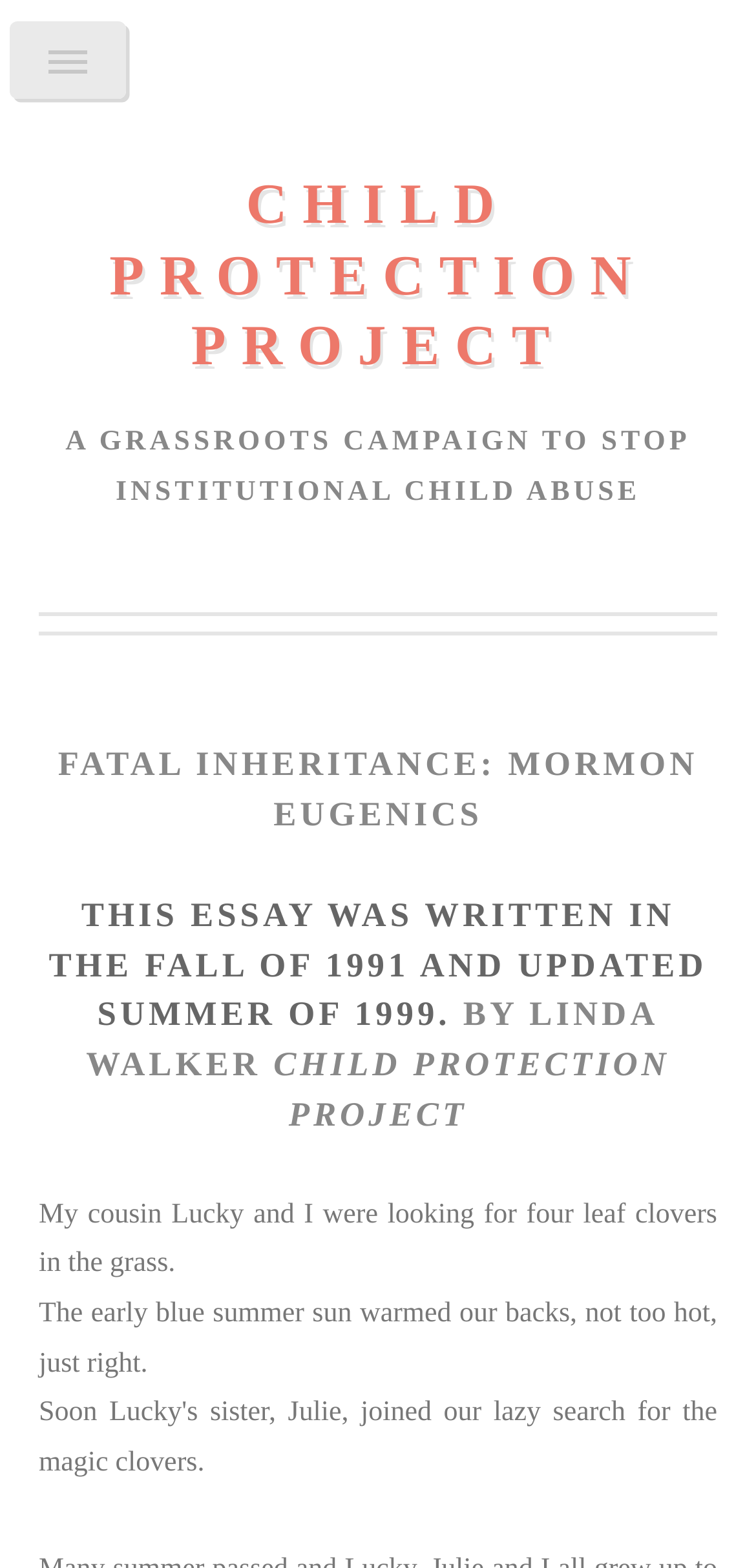What is the time period when the essay was written?
Give a single word or phrase as your answer by examining the image.

Fall 1991 and Summer 1999